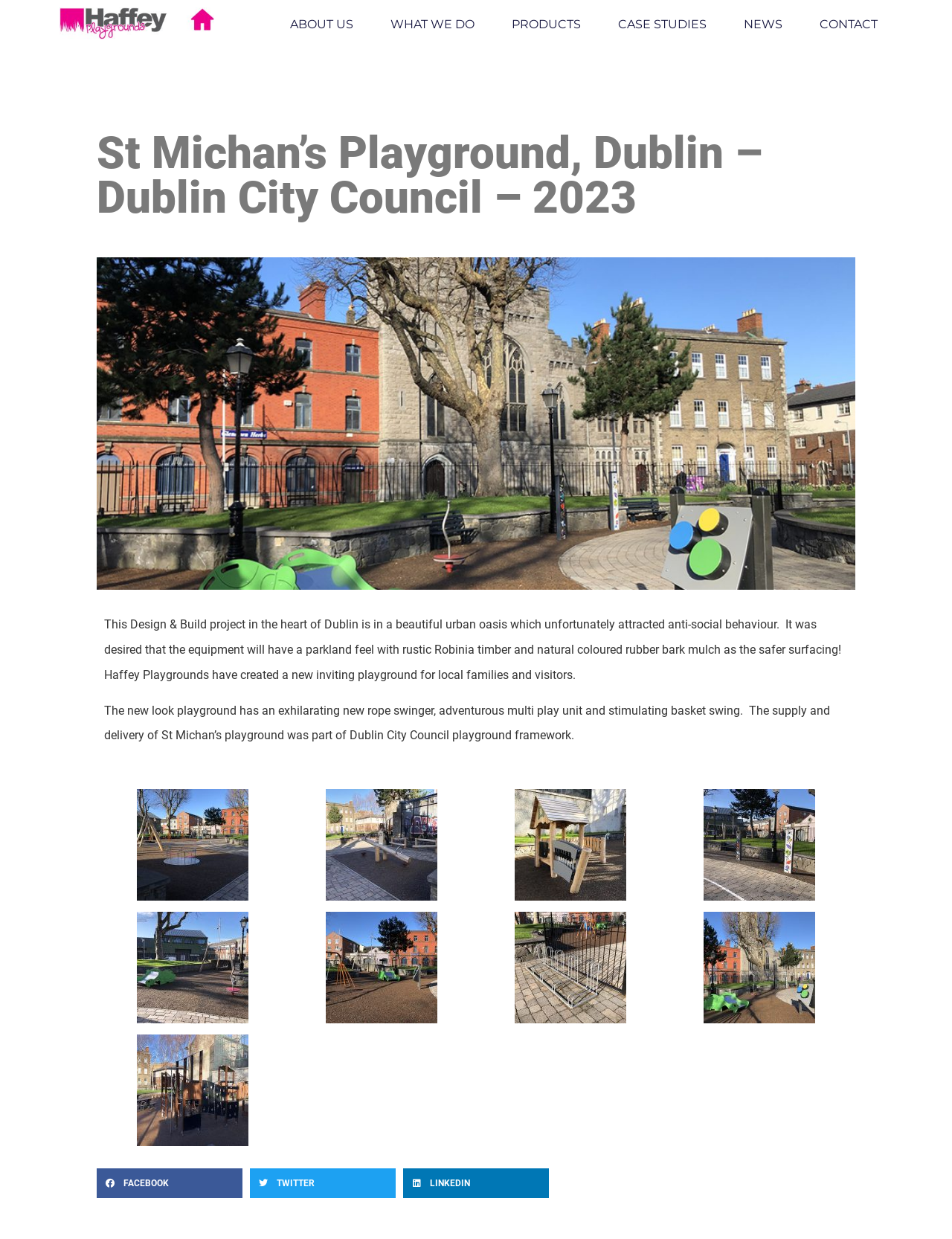Use a single word or phrase to answer the question:
How many figures are there in the playground?

5